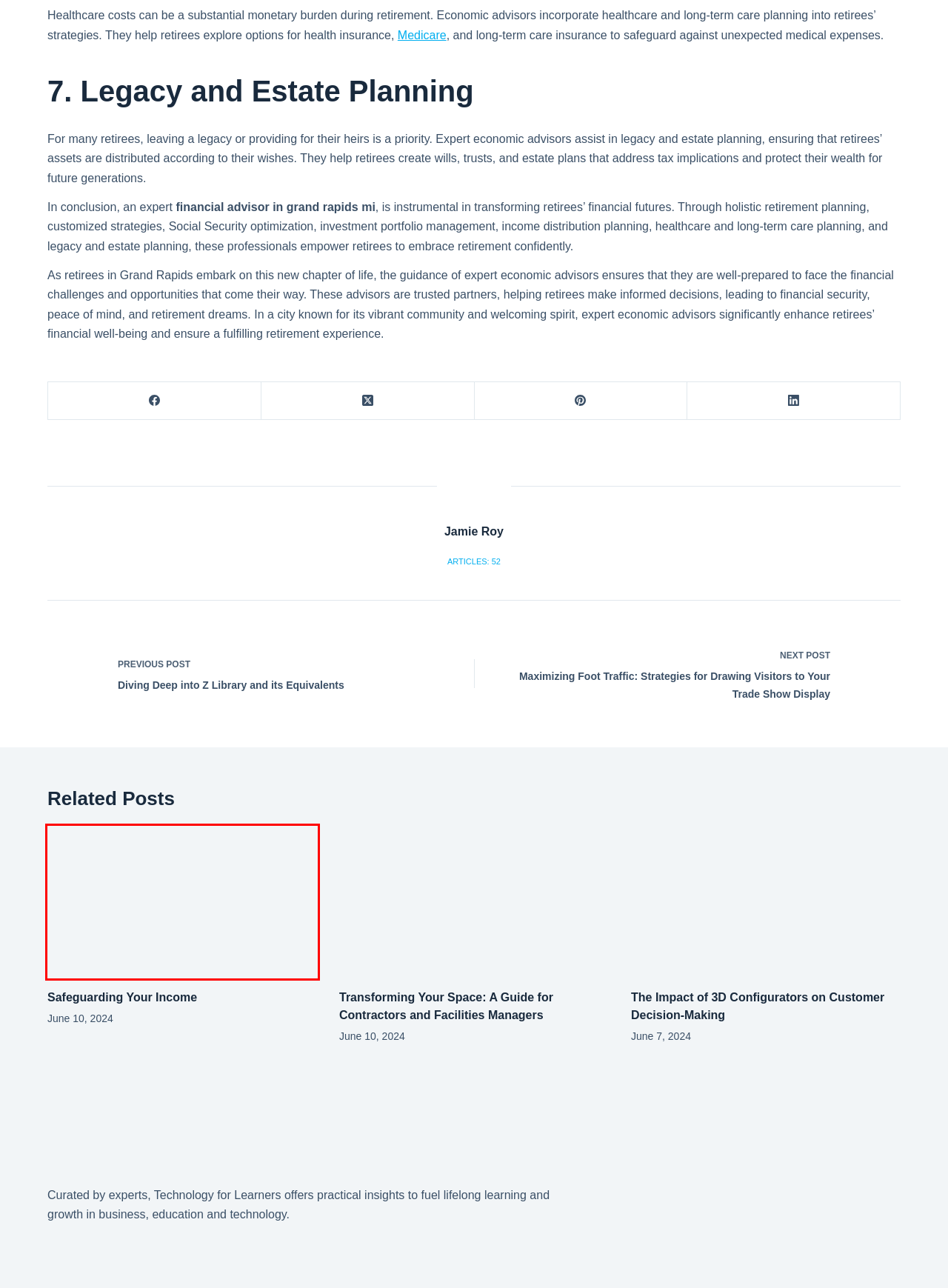You’re provided with a screenshot of a webpage that has a red bounding box around an element. Choose the best matching webpage description for the new page after clicking the element in the red box. The options are:
A. Web development and digital marketing - Odesigning
B. Transforming Your Space: A Guide for Contractors and Facilities Managers - Technology for Learners
C. MonsterInsights - The Best Google Analytics Plugin for WordPress
D. Safeguarding Your Income - Technology for Learners
E. Jamie Roy - Technology for Learners
F. Finance - Technology for Learners
G. Diving Deep into Z Library and its Equivalents - Technology for Learners
H. The Impact of 3D Configurators on Customer Decision-Making - Technology for Learners

D